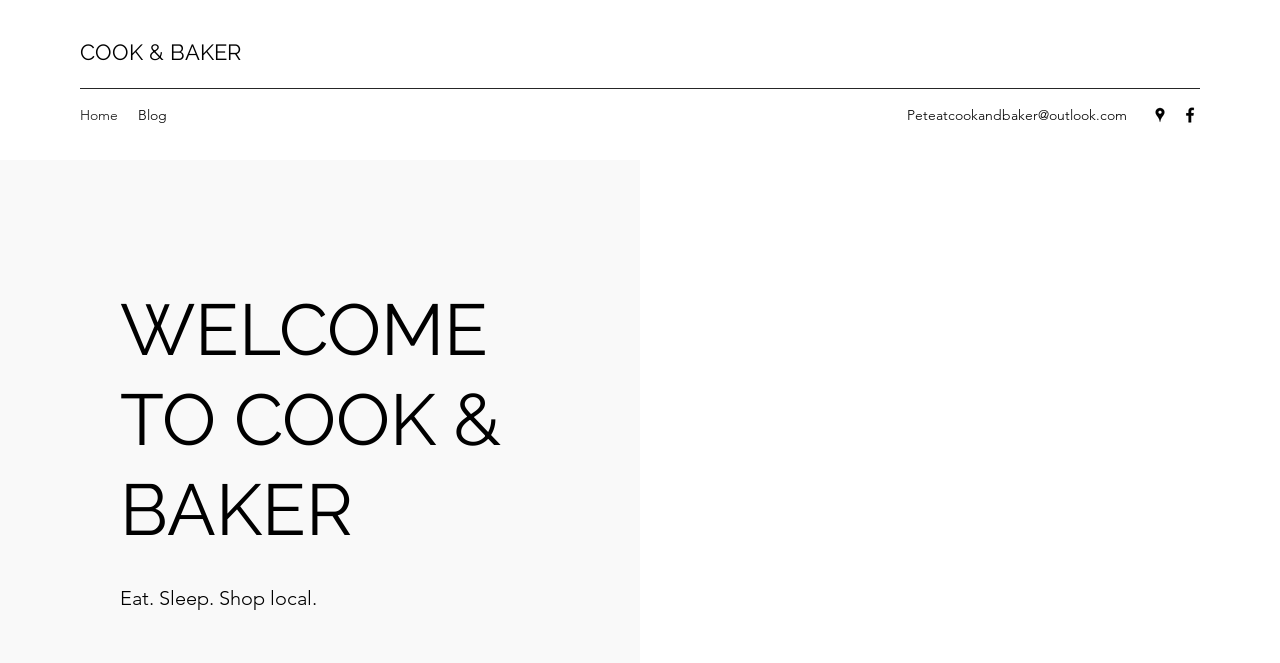Provide a single word or phrase answer to the question: 
What is the email address provided on the website?

Peteatcookandbaker@outlook.com